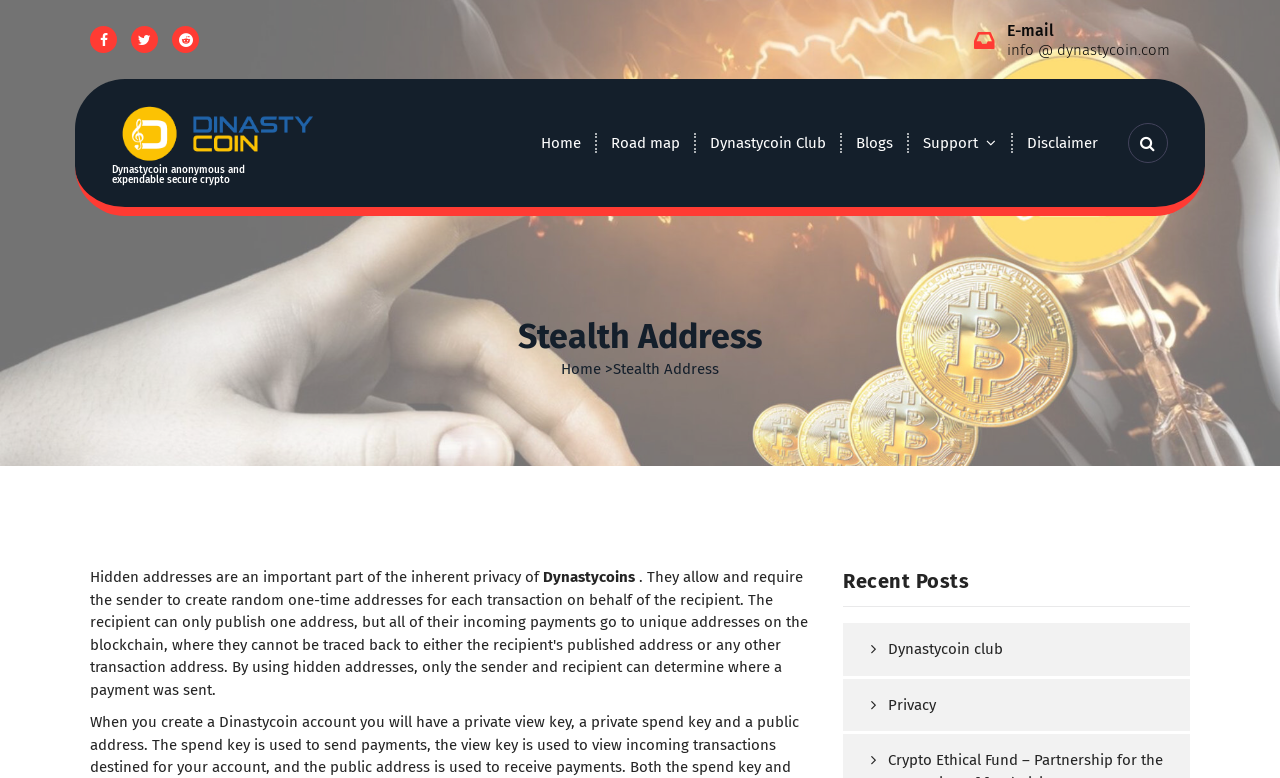Summarize the webpage with a detailed and informative caption.

This webpage is about Dinastycoin, a cryptocurrency that prioritizes privacy. At the top left, there is a logo of Dinastycoin, accompanied by a brief description of the cryptocurrency as "anonymous and expendable secure crypto". 

Below the logo, there is a navigation menu with links to different sections of the website, including "Home", "Road map", "Dynastycoin Club", "Blogs", "Support", and "Disclaimer". 

On the left side of the page, there is a section with three icons, each representing a different feature or function. 

To the right of the navigation menu, there is a heading that reads "Stealth Address", which is a key feature of Dinastycoin's privacy-focused approach. Below this heading, there is a brief explanation of stealth addresses, stating that they are an important part of the inherent privacy of Dinastycoin and allow users to create one-time random addresses for each transaction.

Further down the page, there is a section titled "Recent Posts", which lists two recent articles or blog posts, one related to the Dinastycoin club and the other related to privacy. 

At the bottom right of the page, there is a button with a search icon and a link to the website's email address.